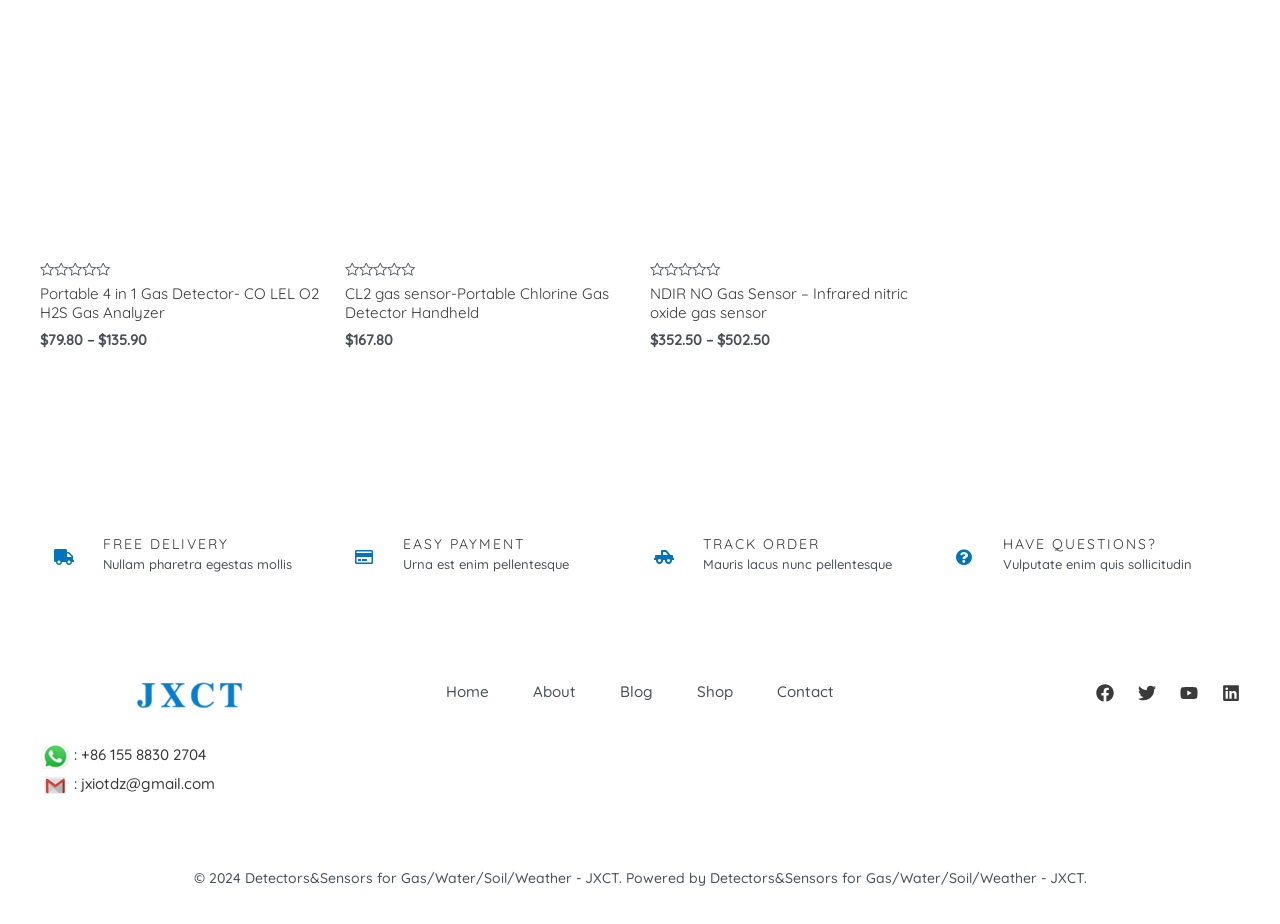Please determine the bounding box coordinates of the area that needs to be clicked to complete this task: 'Click on the 'Sign Up' button'. The coordinates must be four float numbers between 0 and 1, formatted as [left, top, right, bottom].

None